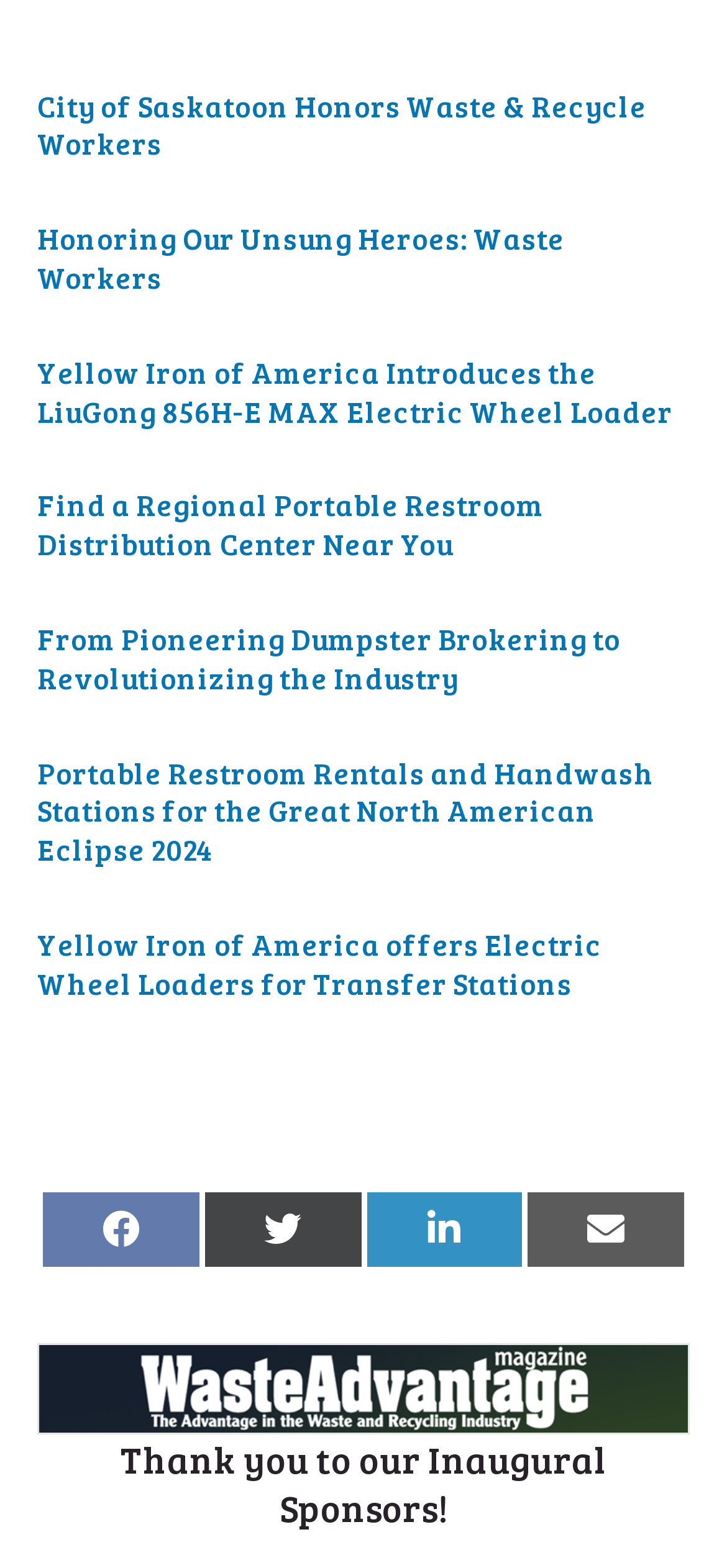How many headings are on this webpage?
Using the image provided, answer with just one word or phrase.

7